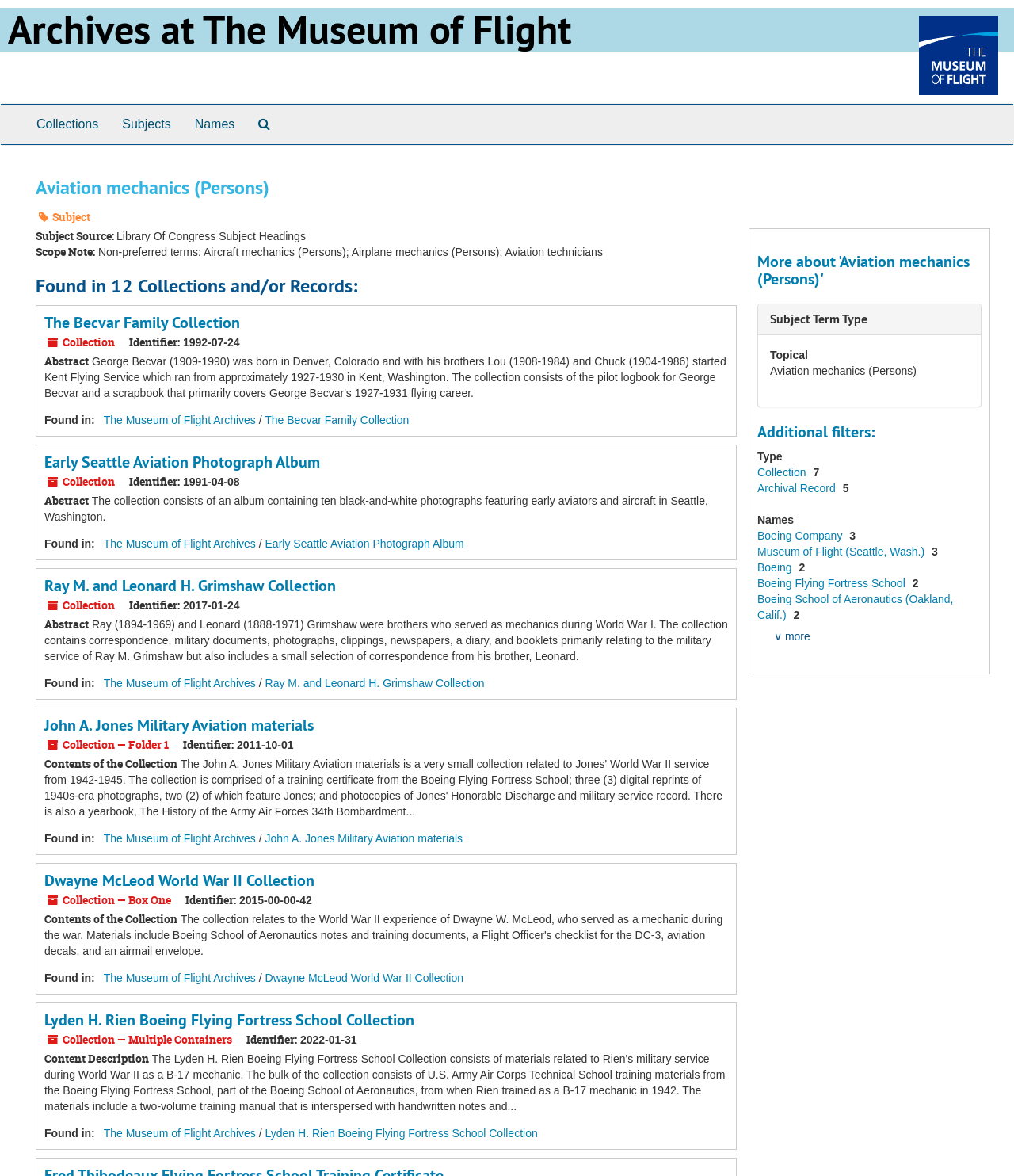Can you specify the bounding box coordinates of the area that needs to be clicked to fulfill the following instruction: "Search the archives"?

[0.243, 0.089, 0.278, 0.123]